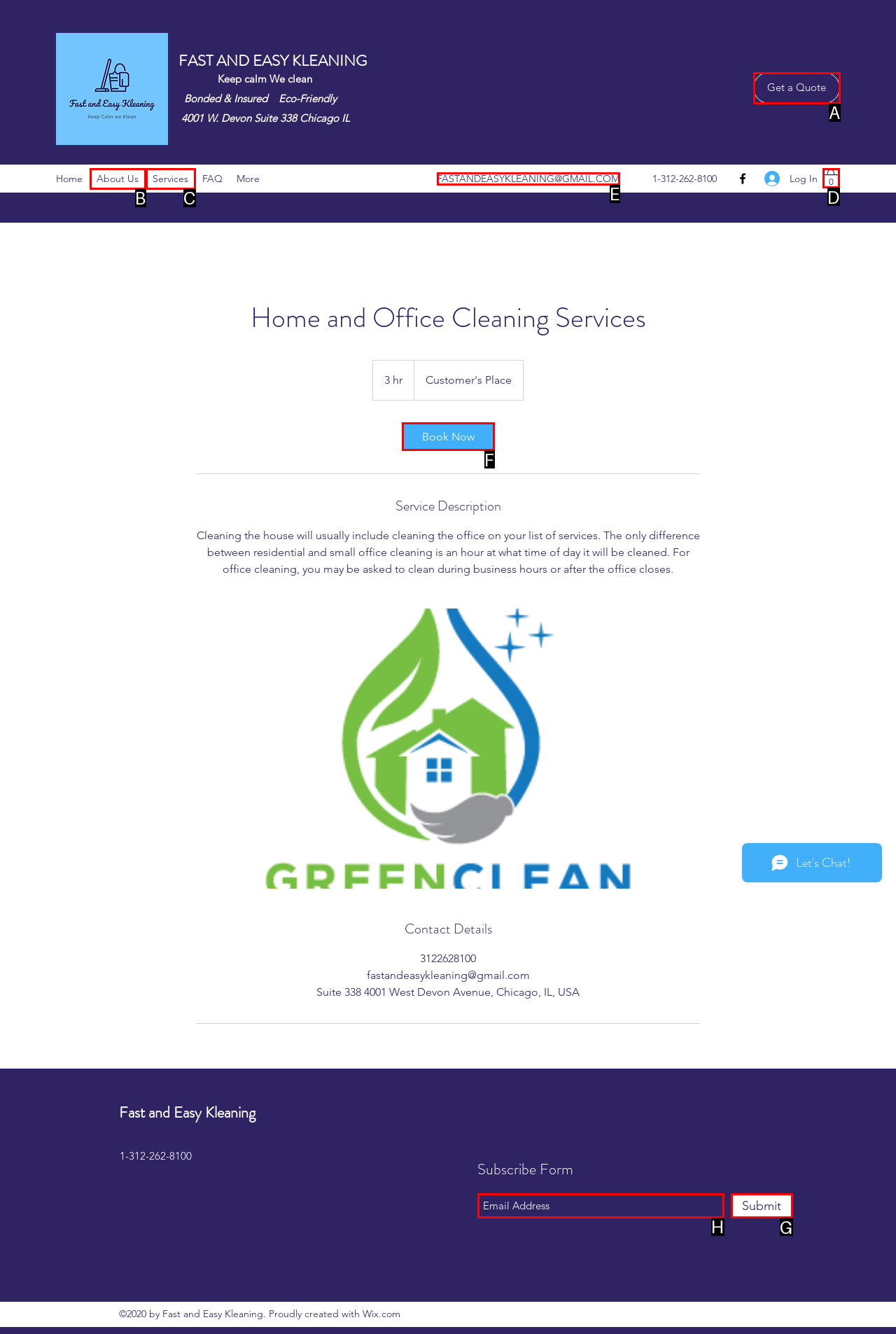Select the appropriate bounding box to fulfill the task: Enter email address in the subscribe form Respond with the corresponding letter from the choices provided.

H